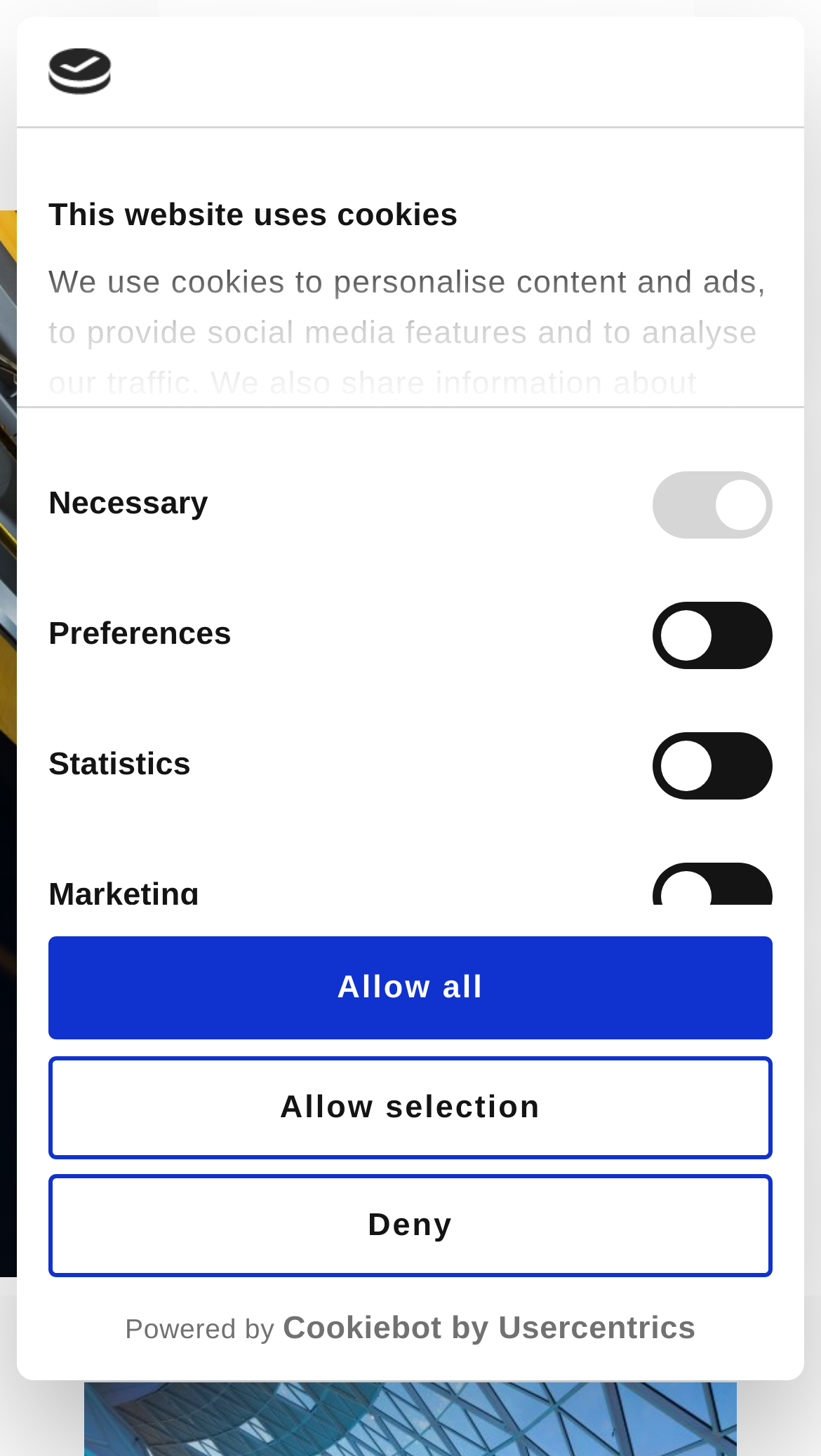What is the purpose of the 'Read more' link?
Carefully analyze the image and provide a thorough answer to the question.

The 'Read more' link is likely to take the user to a page with more information about the project being showcased on the webpage. This link suggests that there is additional content available about the project.